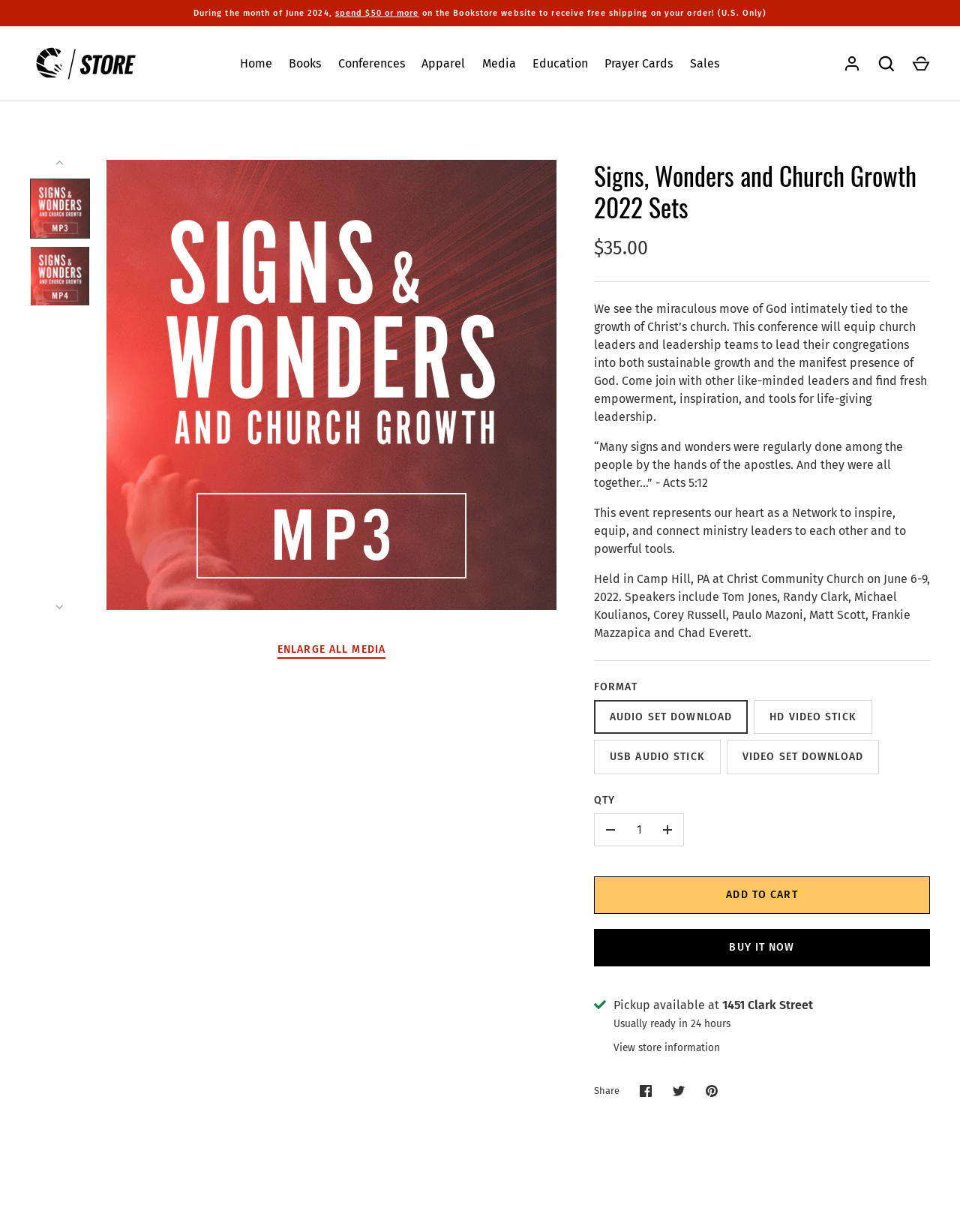Using the element description: "Conferences", determine the bounding box coordinates for the specified UI element. The coordinates should be four float numbers between 0 and 1, [left, top, right, bottom].

[0.343, 0.045, 0.43, 0.059]